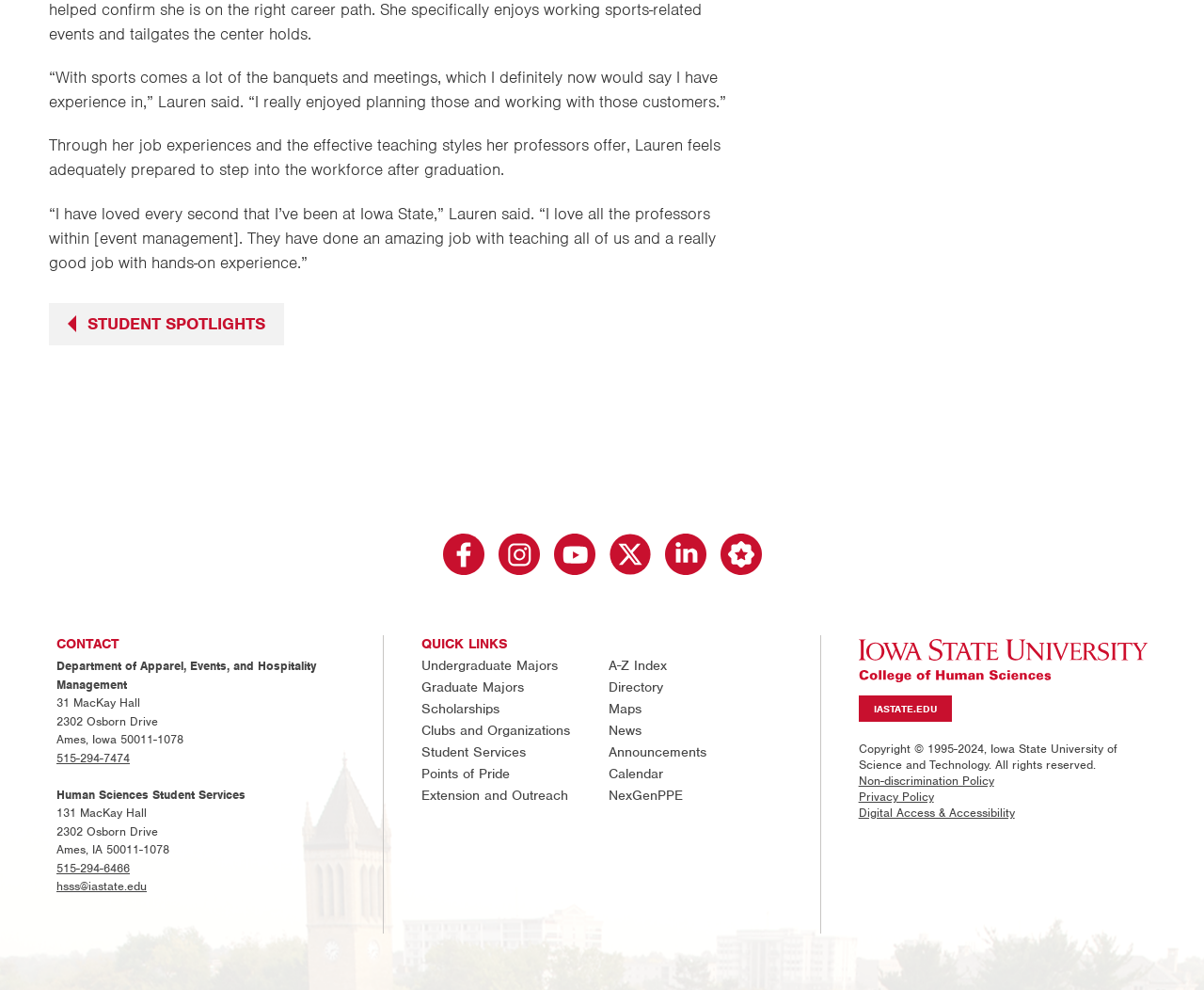Please identify the coordinates of the bounding box that should be clicked to fulfill this instruction: "Go to Iowa State University".

[0.713, 0.642, 0.953, 0.693]